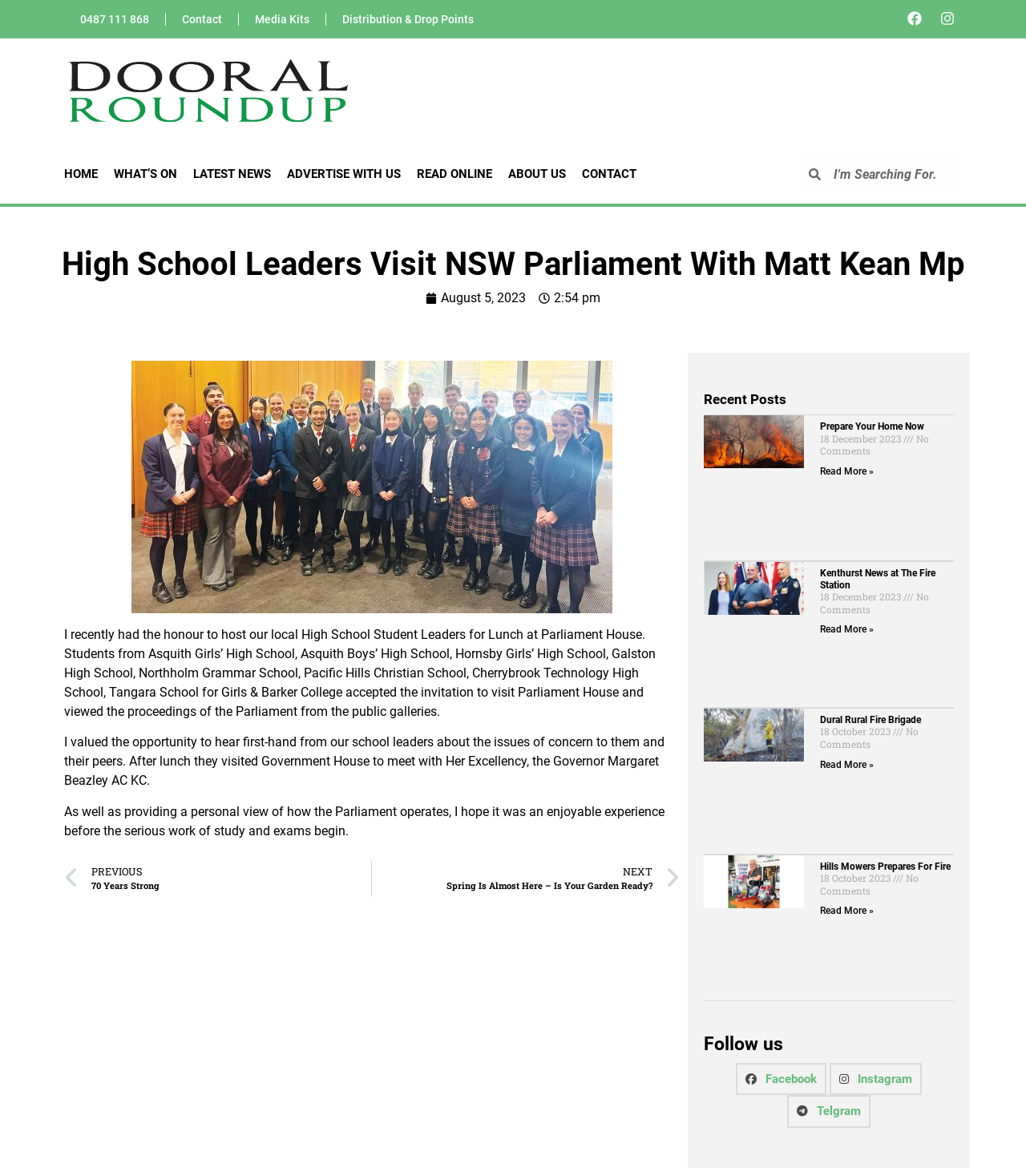Give a short answer using one word or phrase for the question:
What is the topic of the first article on the webpage?

High School Leaders Visit NSW Parliament